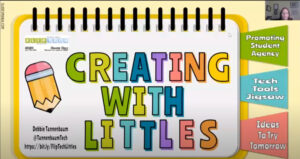Generate an elaborate caption that includes all aspects of the image.

The image titled "Creating with Littles Title Image" features a vibrant and colorful graphic designed for a presentation on engaging young learners with technology. The graphic includes playful elements such as a large, cartoonish pencil, colorful letters spelling out "CREATING WITH LITTLES," and a cheerful layout that appeals to a youthful audience. 

In the corners, there are sections highlighting key themes such as "Promoting Student Agency," "Tech Tools Jigsaw," and "Ideas to Try Tomorrow," suggesting that the presentation will focus on innovative educational strategies for elementary students. The presenter, Debbie Tannenbaum, is attributed at the bottom along with her social media handle, indicating a personal connection and professional context for those interested in educational technology. This image serves as an inviting introduction to a session aimed at empowering educators to incorporate creative technology tools in early childhood education.